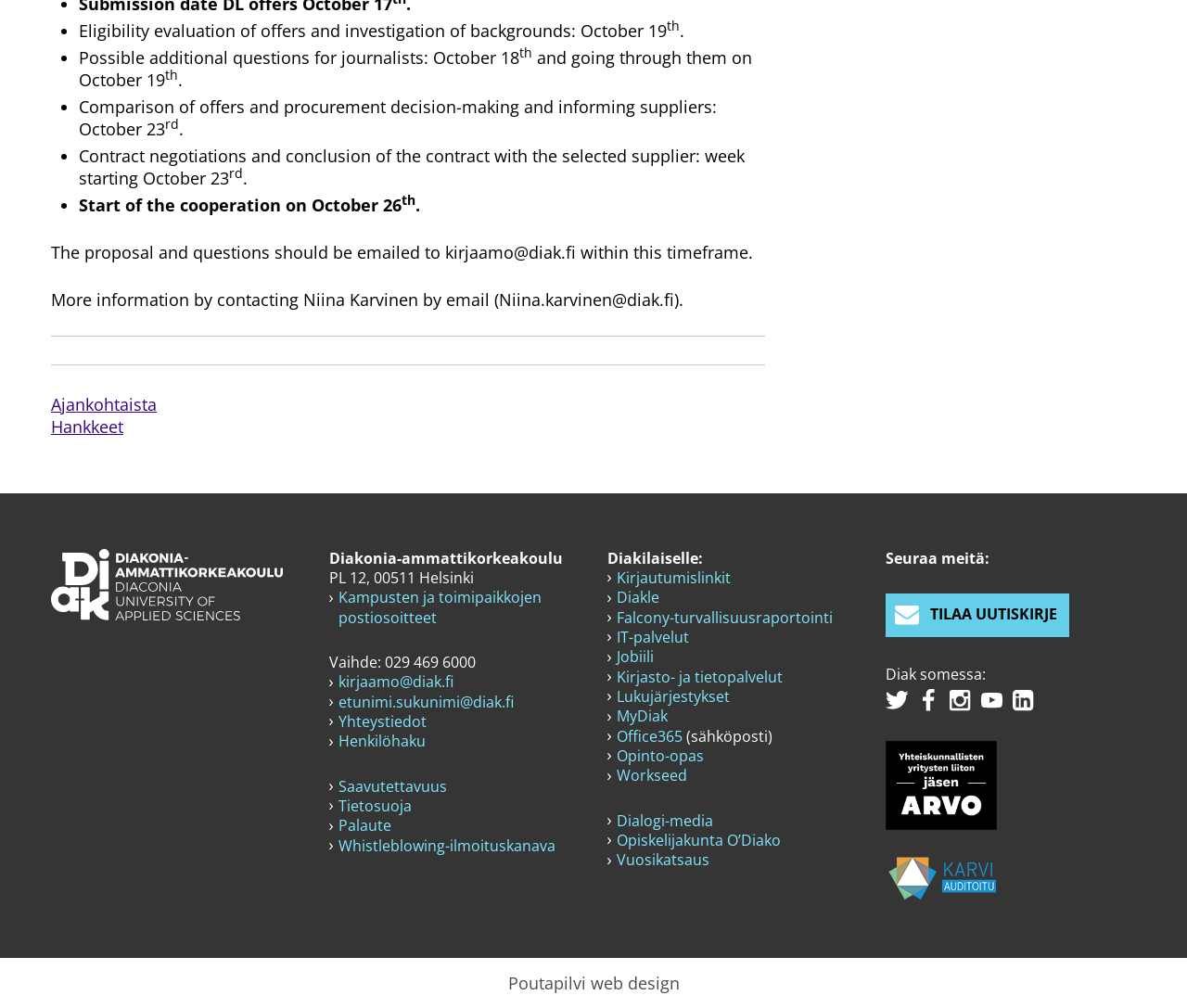Pinpoint the bounding box coordinates of the element you need to click to execute the following instruction: "Get the campus and unit postal addresses". The bounding box should be represented by four float numbers between 0 and 1, in the format [left, top, right, bottom].

[0.277, 0.584, 0.488, 0.623]